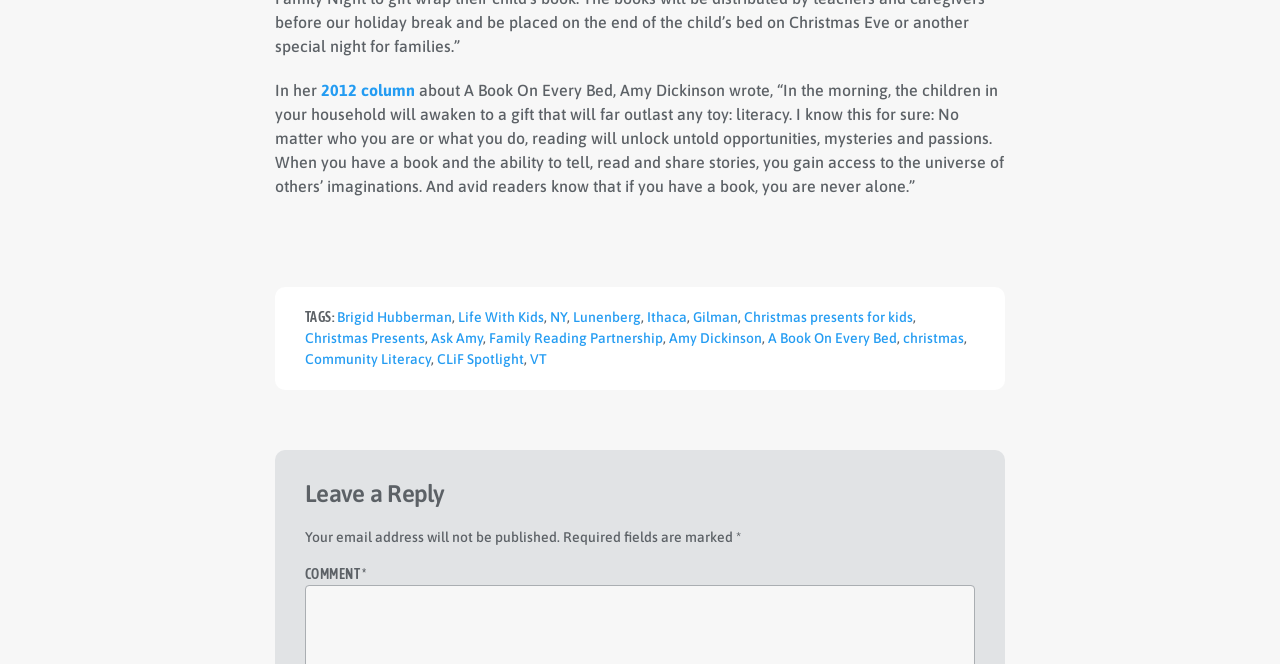Given the description: "Family Reading Partnership", determine the bounding box coordinates of the UI element. The coordinates should be formatted as four float numbers between 0 and 1, [left, top, right, bottom].

[0.382, 0.497, 0.518, 0.521]